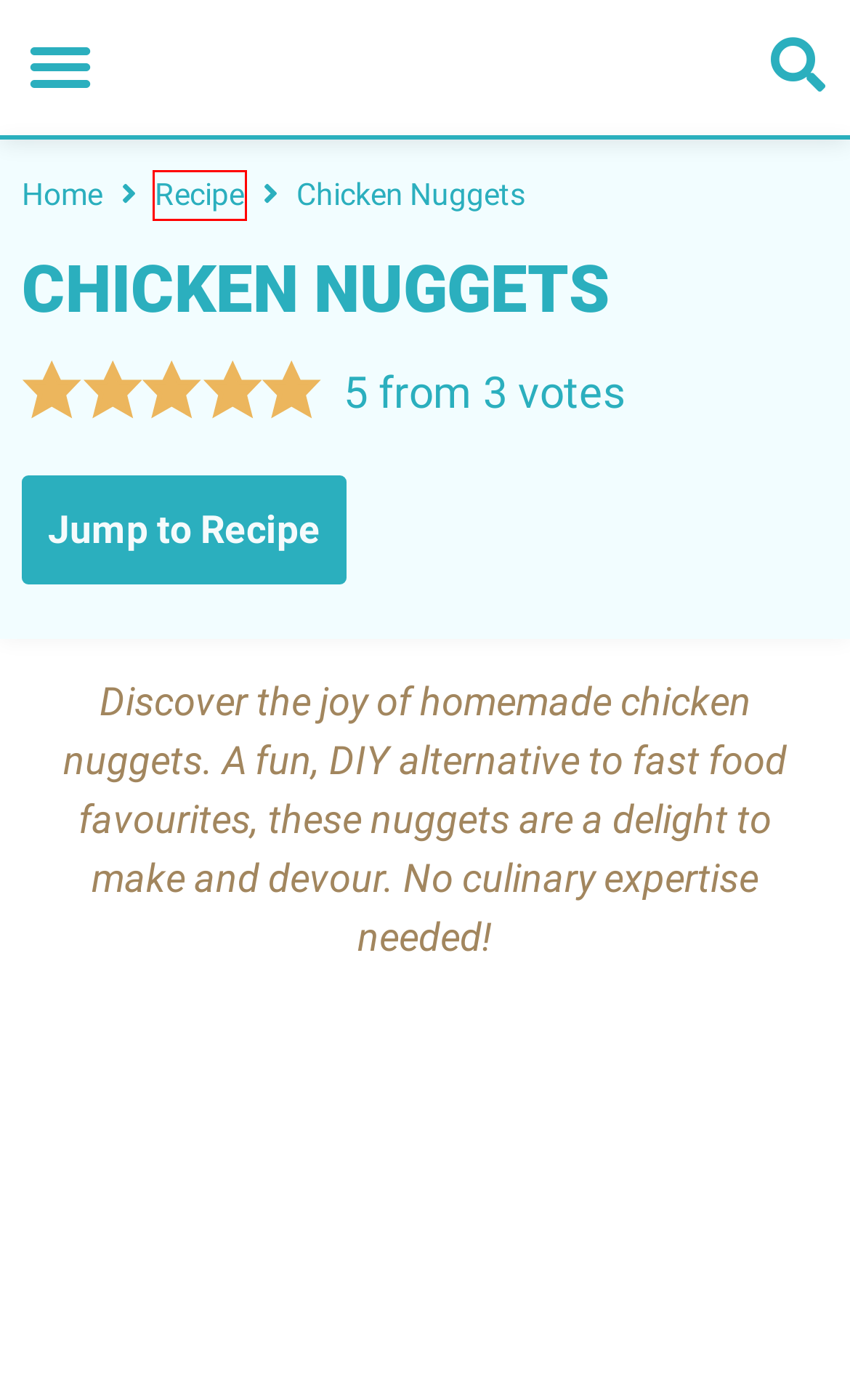You have a screenshot showing a webpage with a red bounding box highlighting an element. Choose the webpage description that best fits the new webpage after clicking the highlighted element. The descriptions are:
A. Chicken Balti Recipe
B. Fish Nuggets Recipe
C. Recipes
D. Tomato Chicken Curry Recipe
E. Recipe Archive - Cook with Nabeela
F. Breaded Chicken Nuggets Recipe
G. Cook with Nabeela - Food Videos and Recipes
H. Chicken Changezi Recipe

E